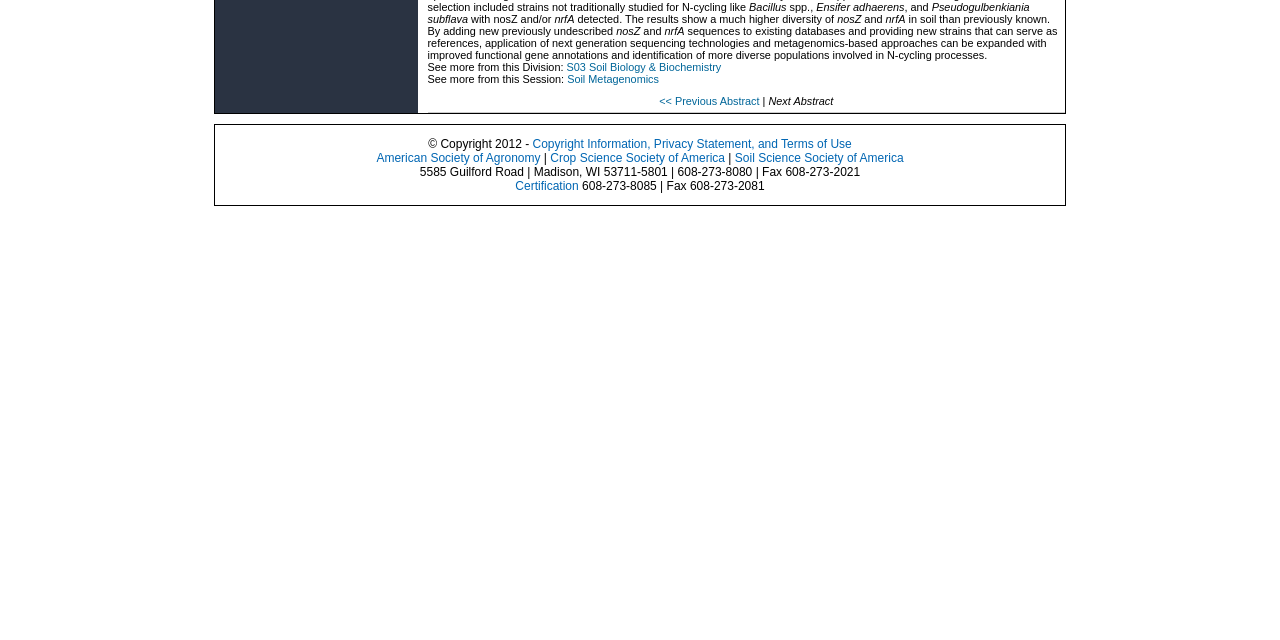Given the description of a UI element: "Soil Metagenomics", identify the bounding box coordinates of the matching element in the webpage screenshot.

[0.443, 0.115, 0.515, 0.134]